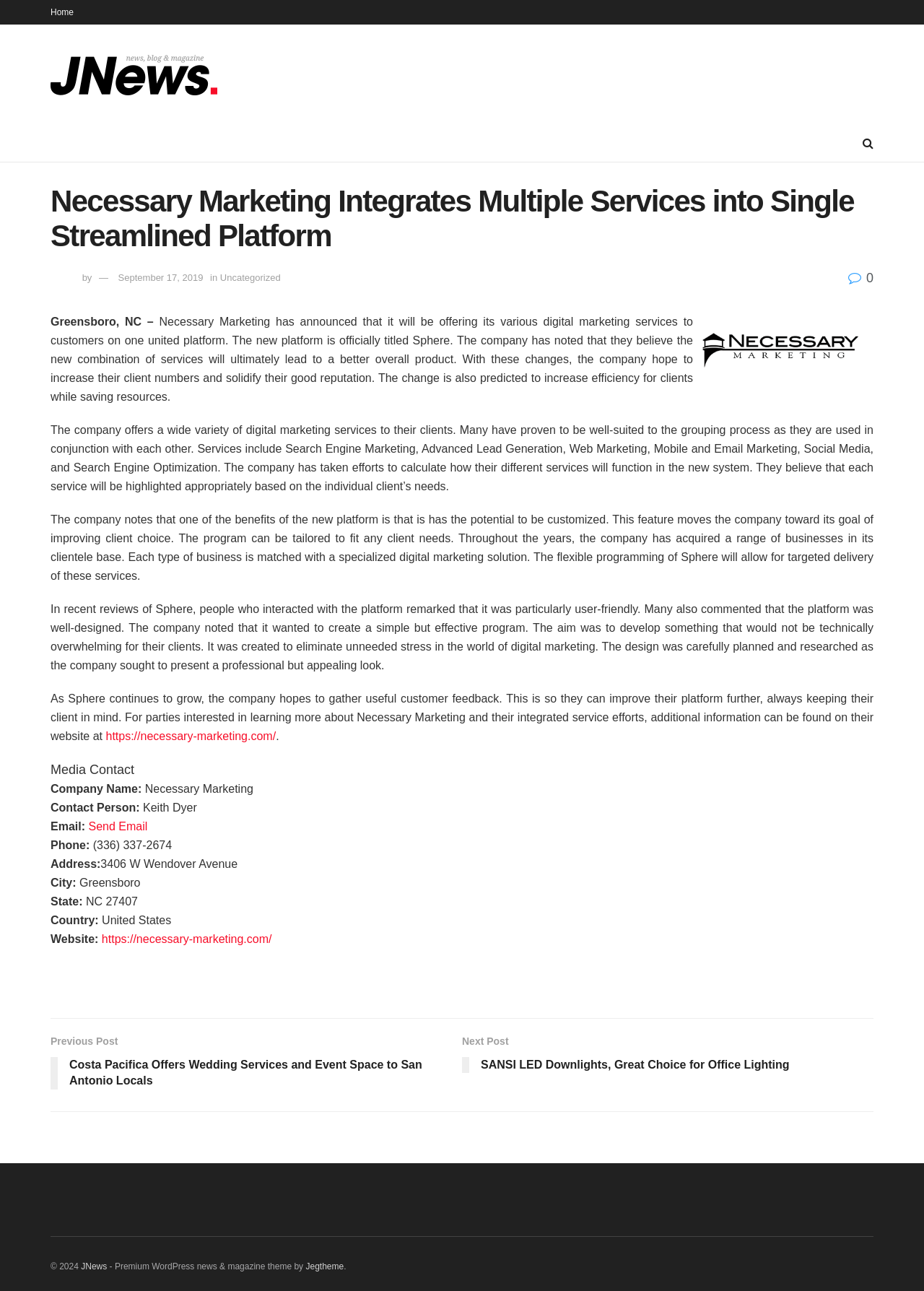Could you determine the bounding box coordinates of the clickable element to complete the instruction: "Send an email to the contact person"? Provide the coordinates as four float numbers between 0 and 1, i.e., [left, top, right, bottom].

[0.096, 0.636, 0.16, 0.645]